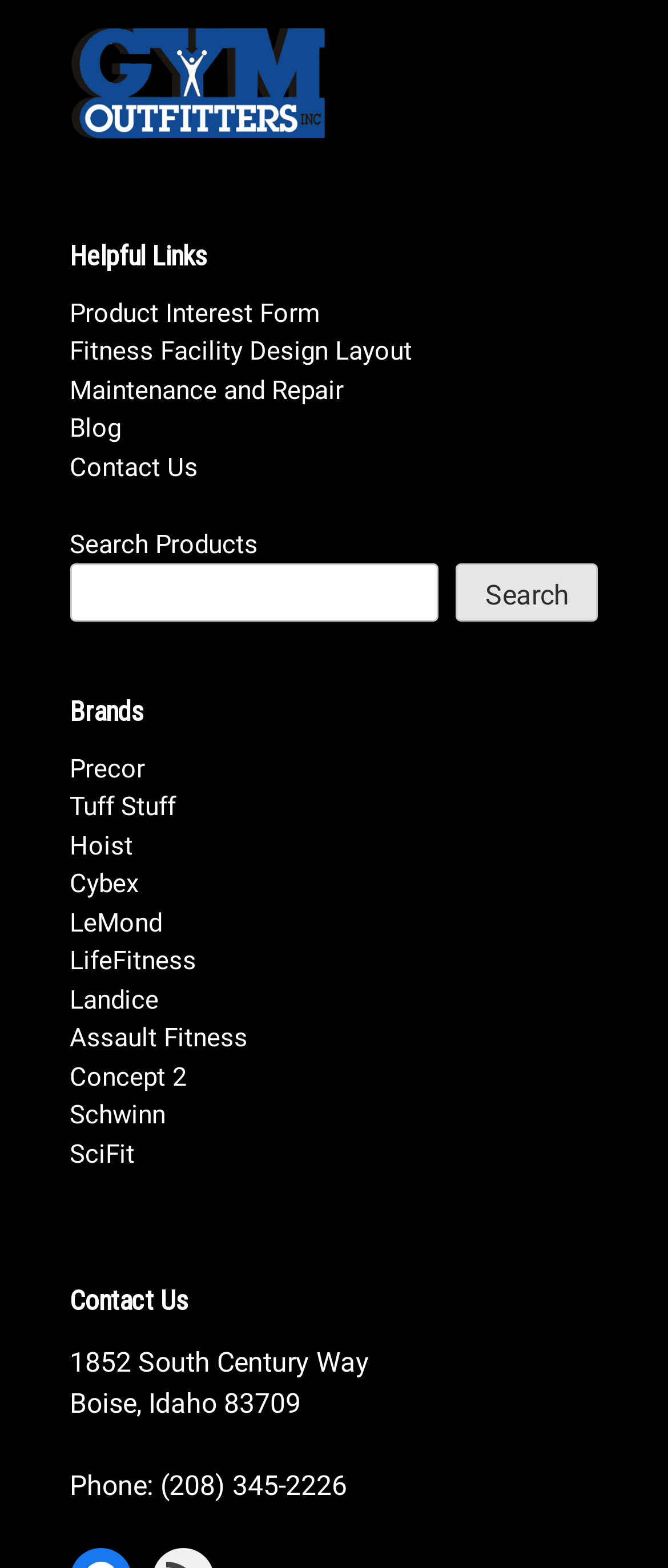Locate the bounding box coordinates of the UI element described by: "Landice". The bounding box coordinates should consist of four float numbers between 0 and 1, i.e., [left, top, right, bottom].

[0.104, 0.627, 0.238, 0.647]